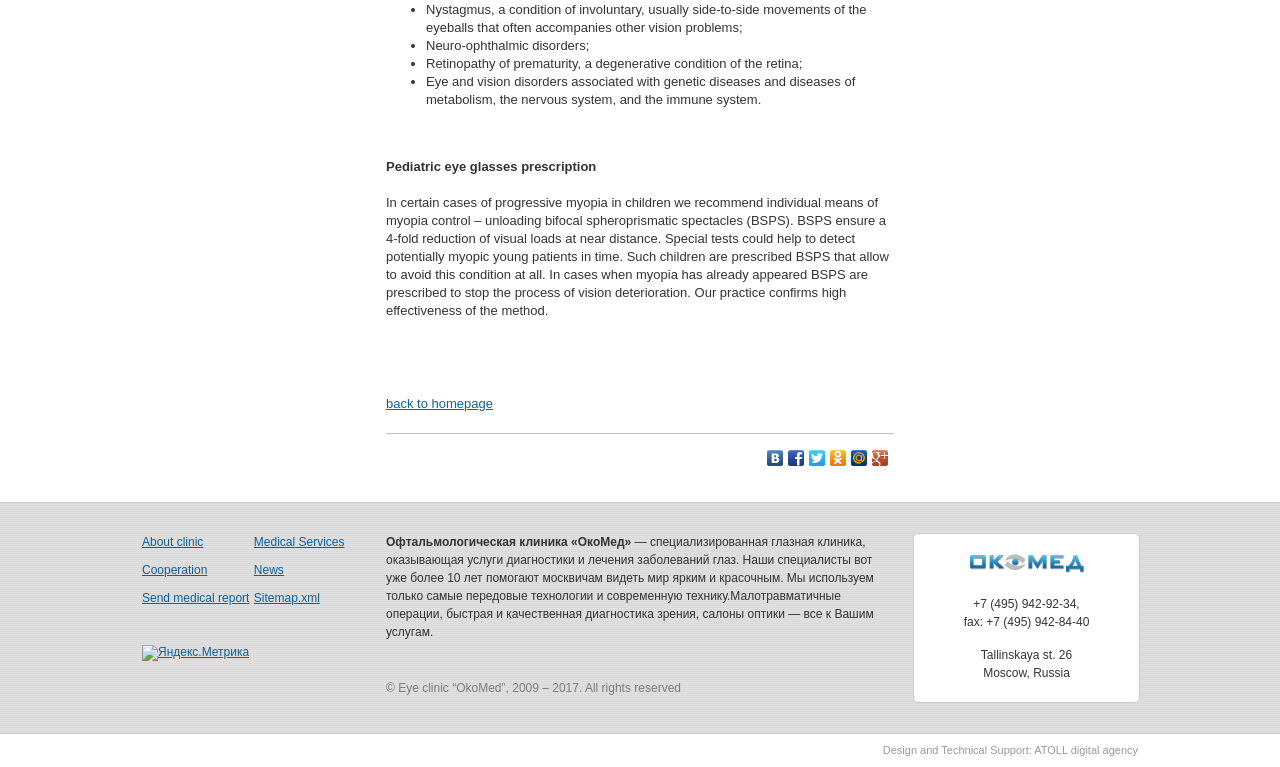What is the phone number of the clinic?
Respond to the question with a single word or phrase according to the image.

+7 (495) 942-92-34